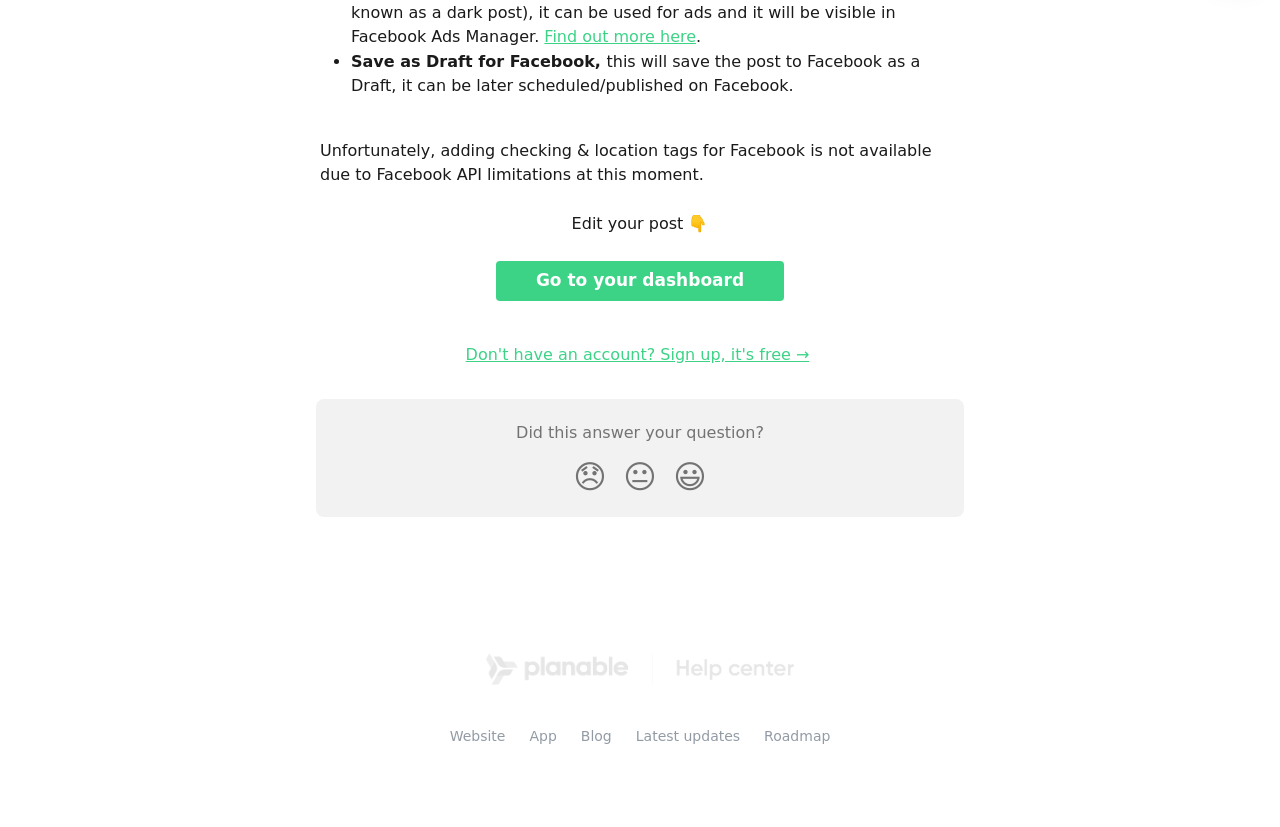Specify the bounding box coordinates of the area that needs to be clicked to achieve the following instruction: "Click on 'Find out more here'".

[0.425, 0.033, 0.544, 0.056]